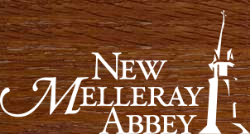Respond with a single word or phrase to the following question: What is the color of the text in the logo?

White